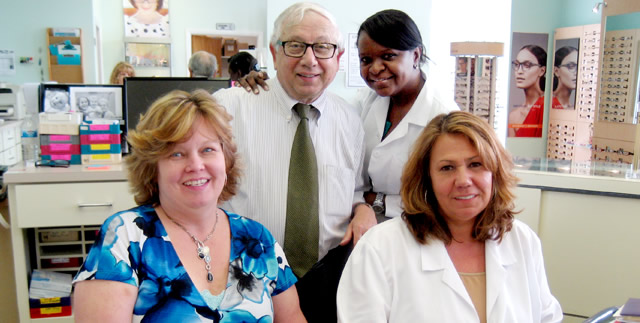Answer with a single word or phrase: 
How many women are in the image?

Three